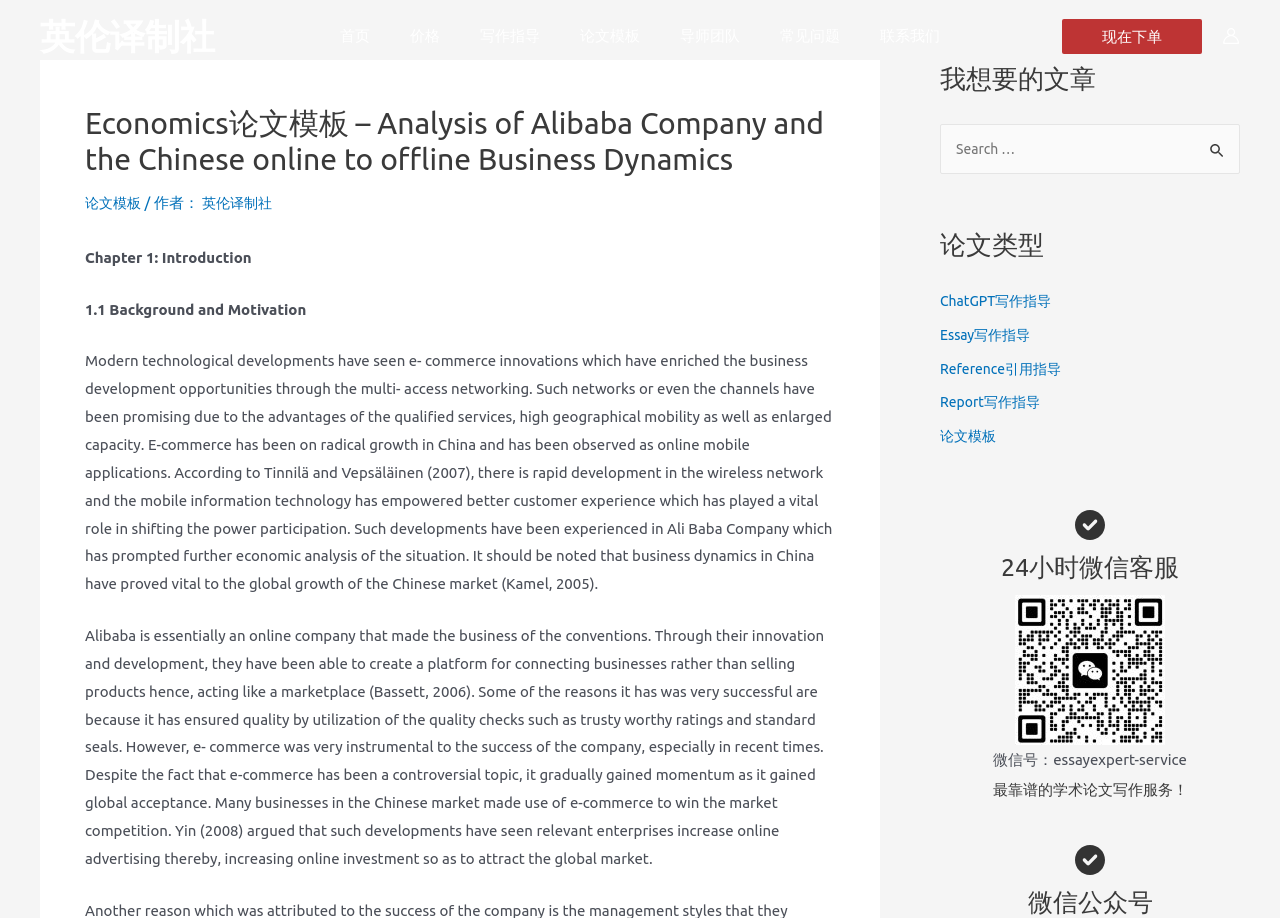Given the element description parent_node: 搜索： name="s" placeholder="Search …", predict the bounding box coordinates for the UI element in the webpage screenshot. The format should be (top-left x, top-left y, bottom-right x, bottom-right y), and the values should be between 0 and 1.

[0.734, 0.135, 0.969, 0.19]